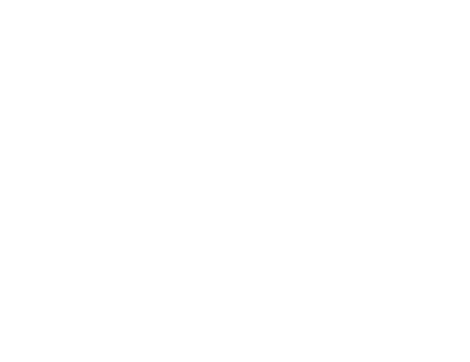Describe the image with as much detail as possible.

The image showcases a striking poster of the Lamborghini Aventador Ultimae, an iconic supercar renowned for its unblemished design and impressive performance. This artistic representation highlights the vehicle's sleek lines and powerful stance, celebrating the essence of the Aventador series. Underlining its legacy, the poster serves as a tribute to the unblown V12 engine, encapsulating the final chapter of the Aventador lineage. The poster's detailed illustration invites enthusiasts and collectors alike to bring this masterpiece into their homes, emphasizing its allure and the rich automotive heritage it represents. Whether displayed in an office or living space, this artwork is a captivating addition for any Lamborghini lover.